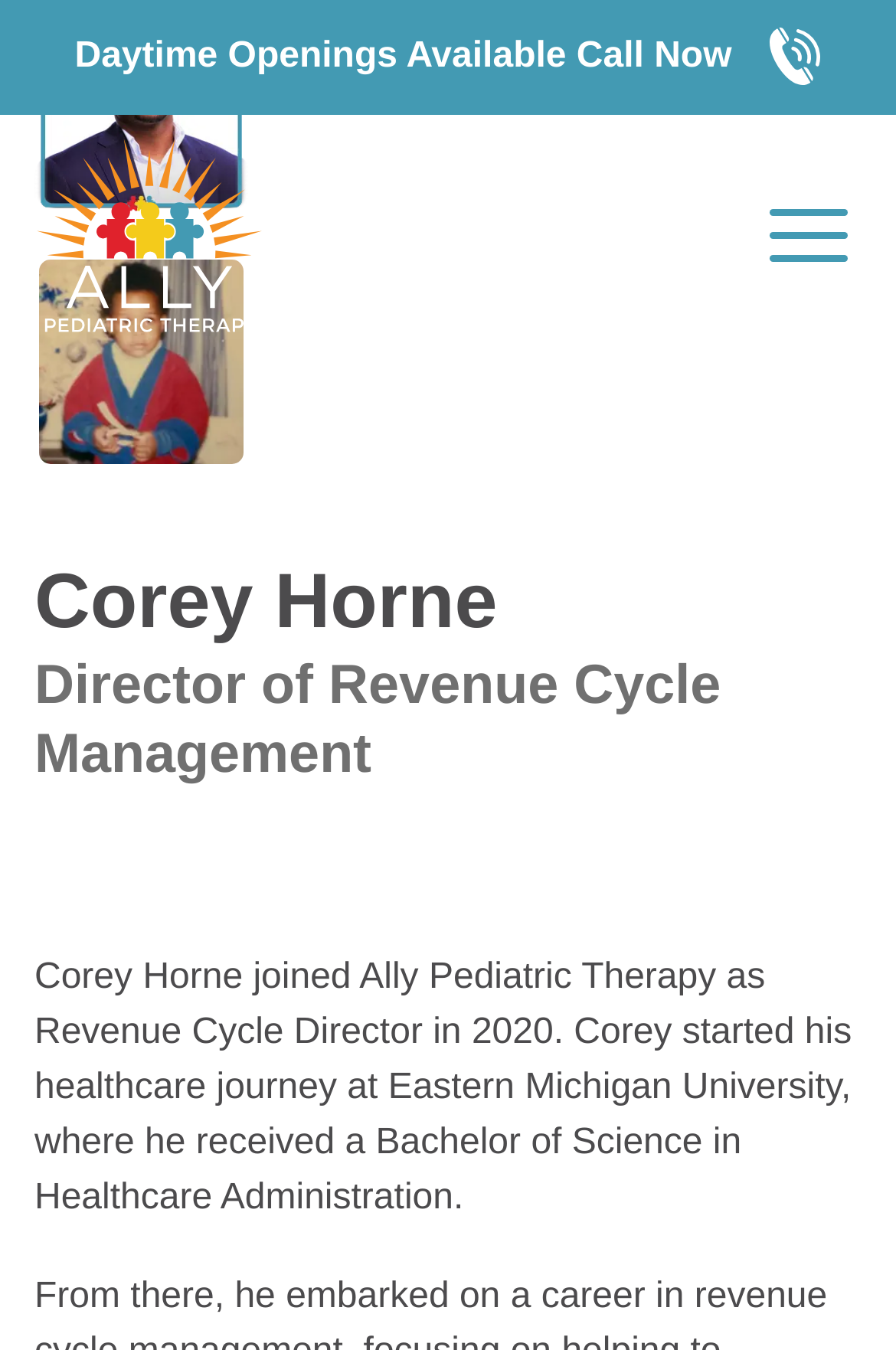What is the call-to-action on the webpage?
Answer the question with detailed information derived from the image.

I found this by looking at the prominent link at the top of the webpage, which encourages visitors to call now for daytime openings.